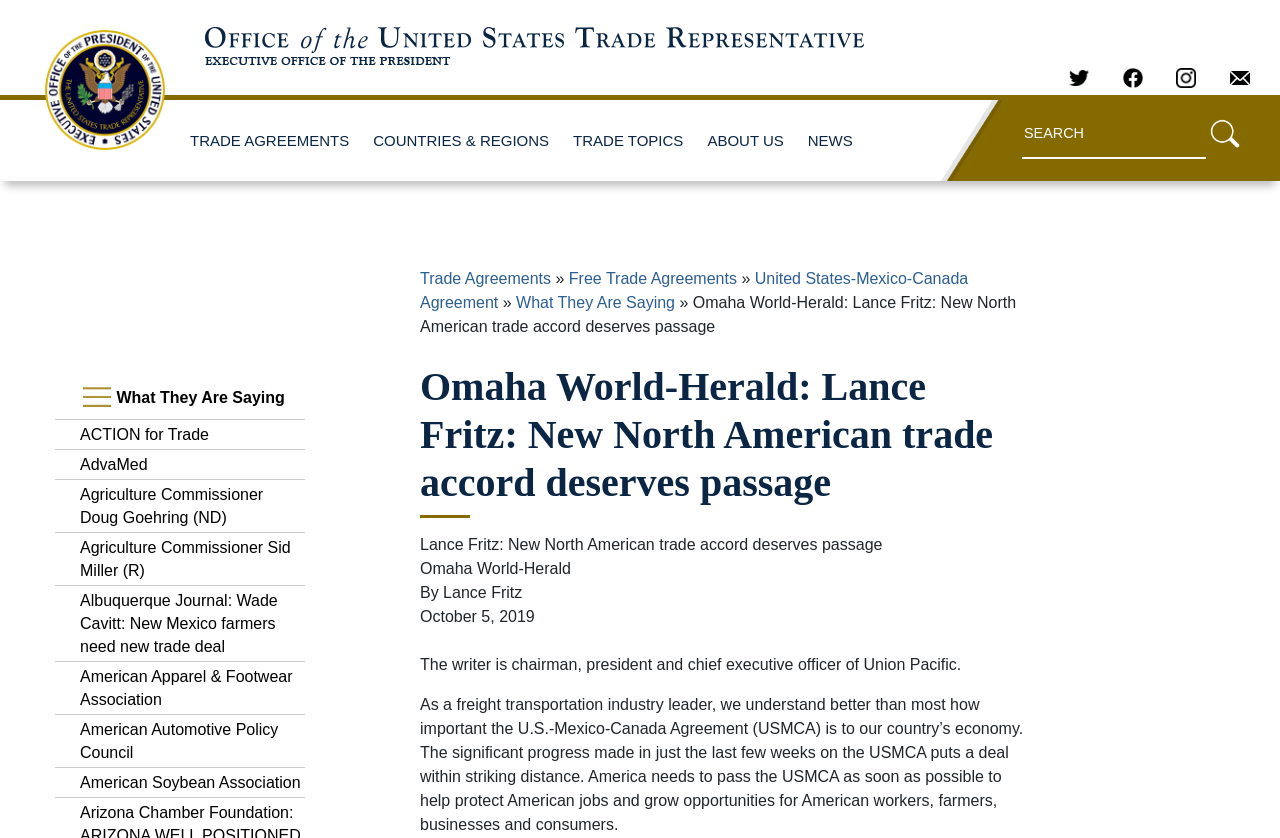Could you determine the bounding box coordinates of the clickable element to complete the instruction: "Go to Twitter"? Provide the coordinates as four float numbers between 0 and 1, i.e., [left, top, right, bottom].

[0.824, 0.083, 0.866, 0.1]